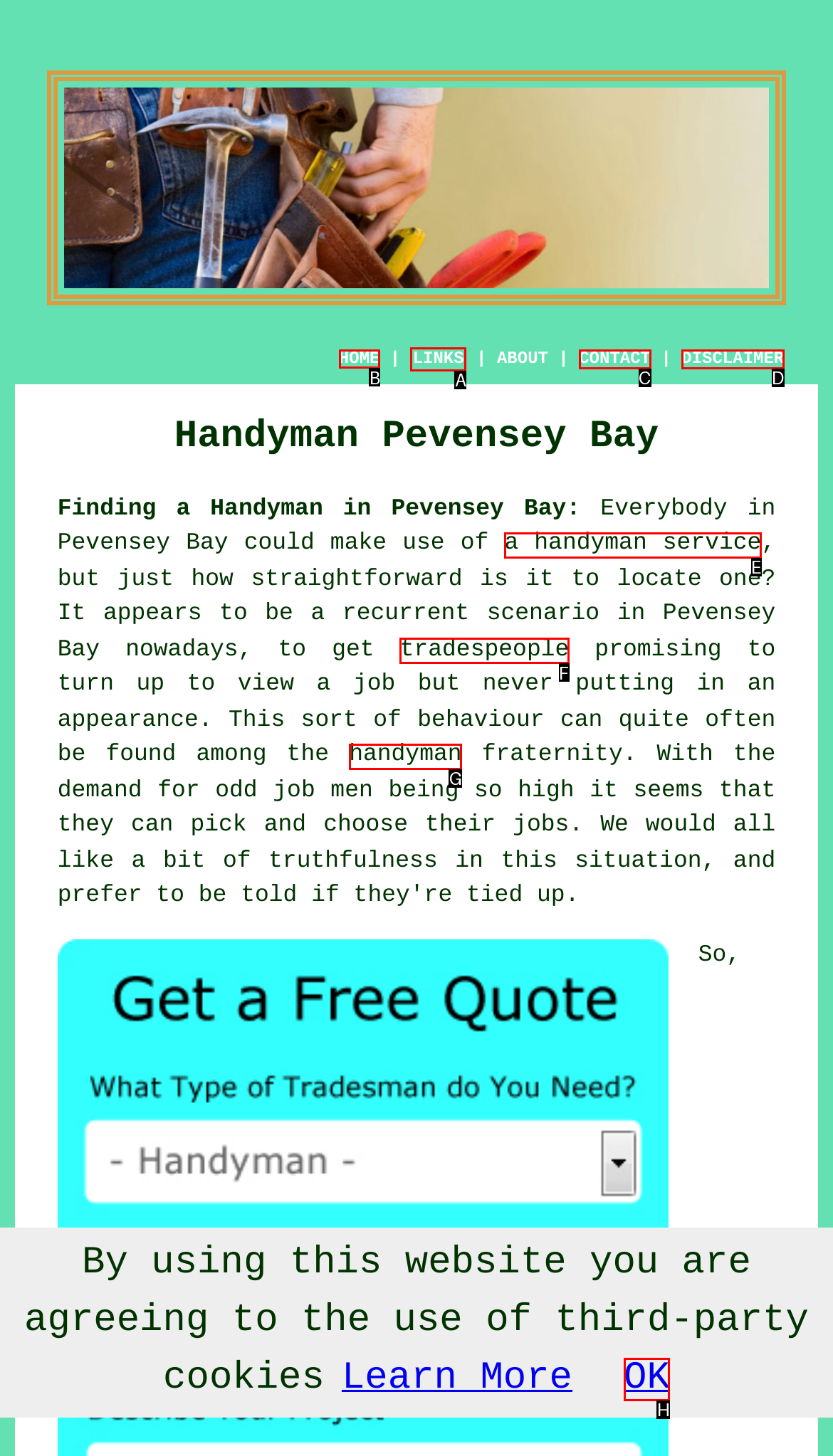Tell me the letter of the UI element to click in order to accomplish the following task: Click on the link 'Ageing and recovery after resistance exercise-induced muscle damage: Current evidence and implications for future research'
Answer with the letter of the chosen option from the given choices directly.

None